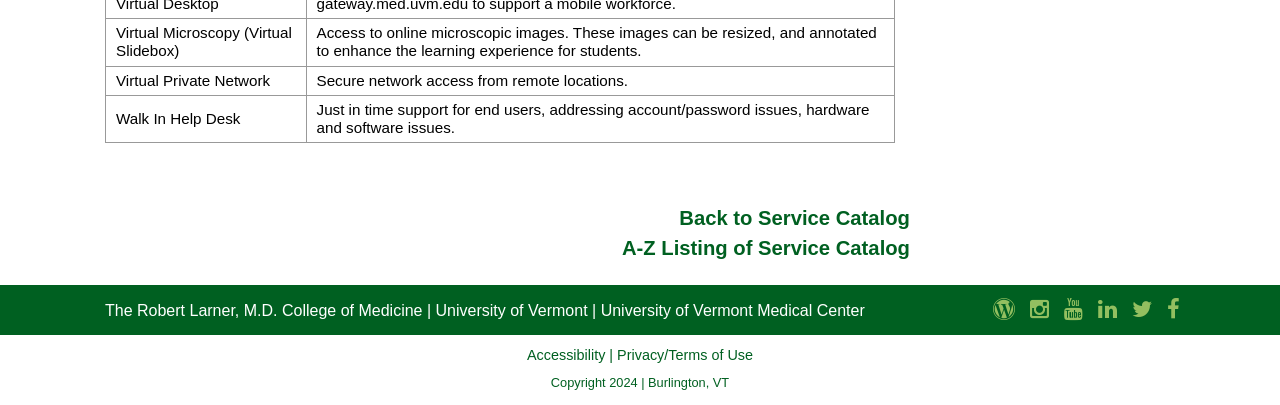Please locate the bounding box coordinates for the element that should be clicked to achieve the following instruction: "Access Virtual Microscopy". Ensure the coordinates are given as four float numbers between 0 and 1, i.e., [left, top, right, bottom].

[0.082, 0.046, 0.239, 0.163]